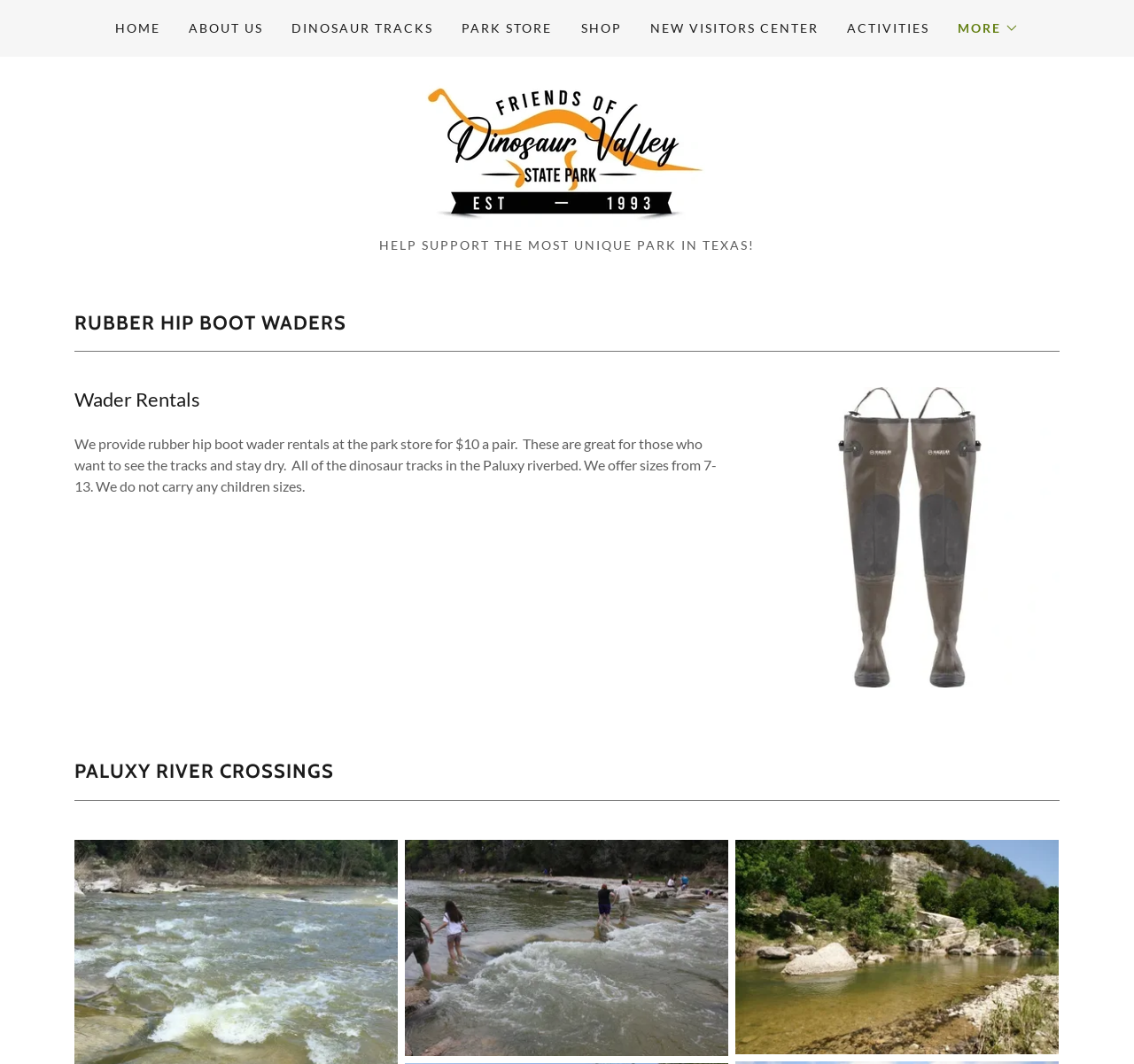What is the price of wader rentals?
Give a one-word or short-phrase answer derived from the screenshot.

$10 a pair